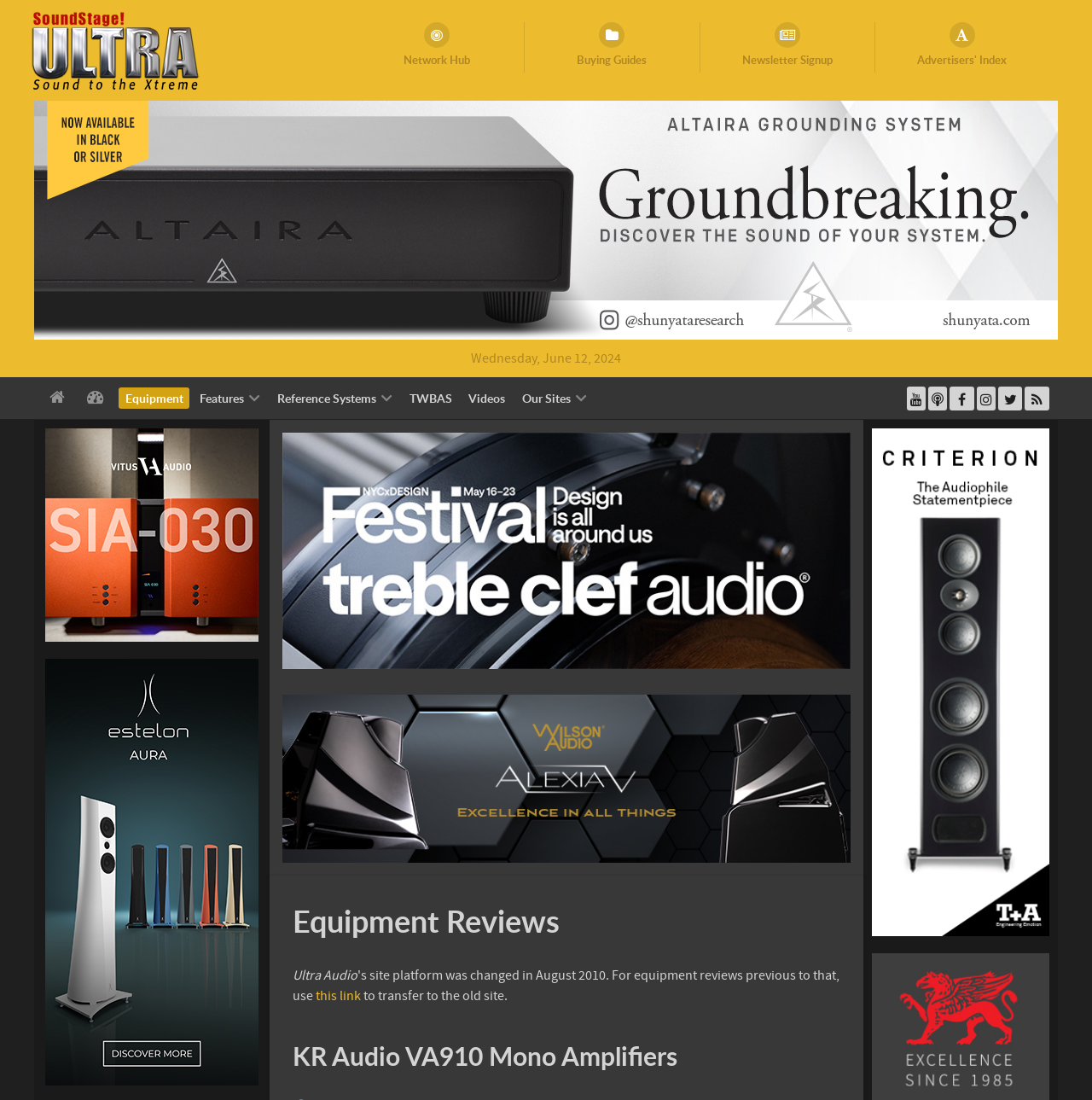What is the date displayed on the website?
Ensure your answer is thorough and detailed.

I found a StaticText element with the text 'Wednesday, June 12, 2024' at coordinates [0.431, 0.319, 0.569, 0.333]. This indicates that the website is displaying this date.